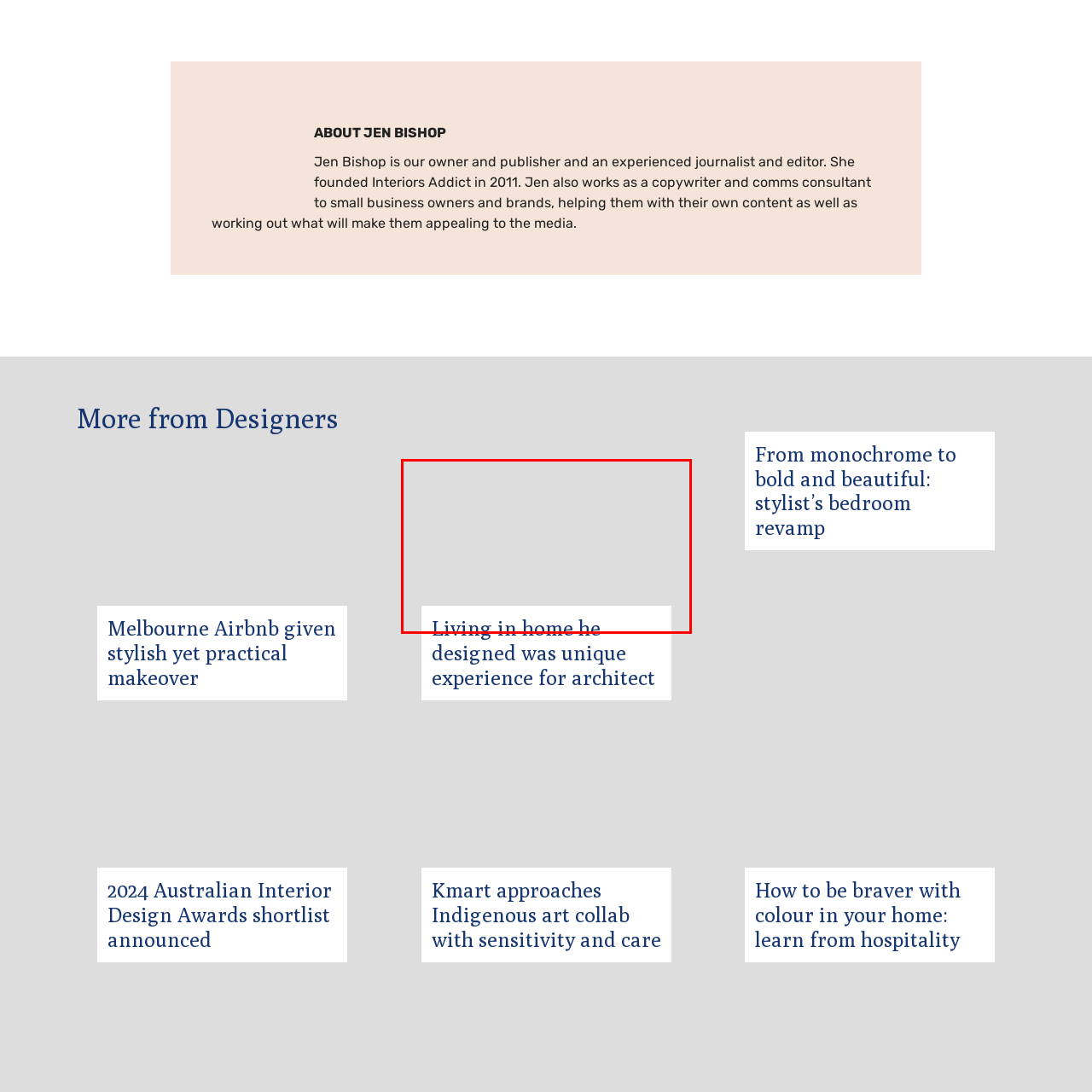Craft an in-depth description of the visual elements captured within the red box.

The image features a heading titled "Living in home he designed was unique experience for architect." This text suggests a focus on the personal and professional narrative of an architect who has had the opportunity to inhabit a space of their own design. The heading hints at themes of creativity, innovation, and the intimate relationship between an architect's vision and the lived experience within their creation. This captivating story likely explores the unique insights and emotional connections that arise when one lives in a home they conceptualized, showcasing the intersection of architecture and personal narrative.